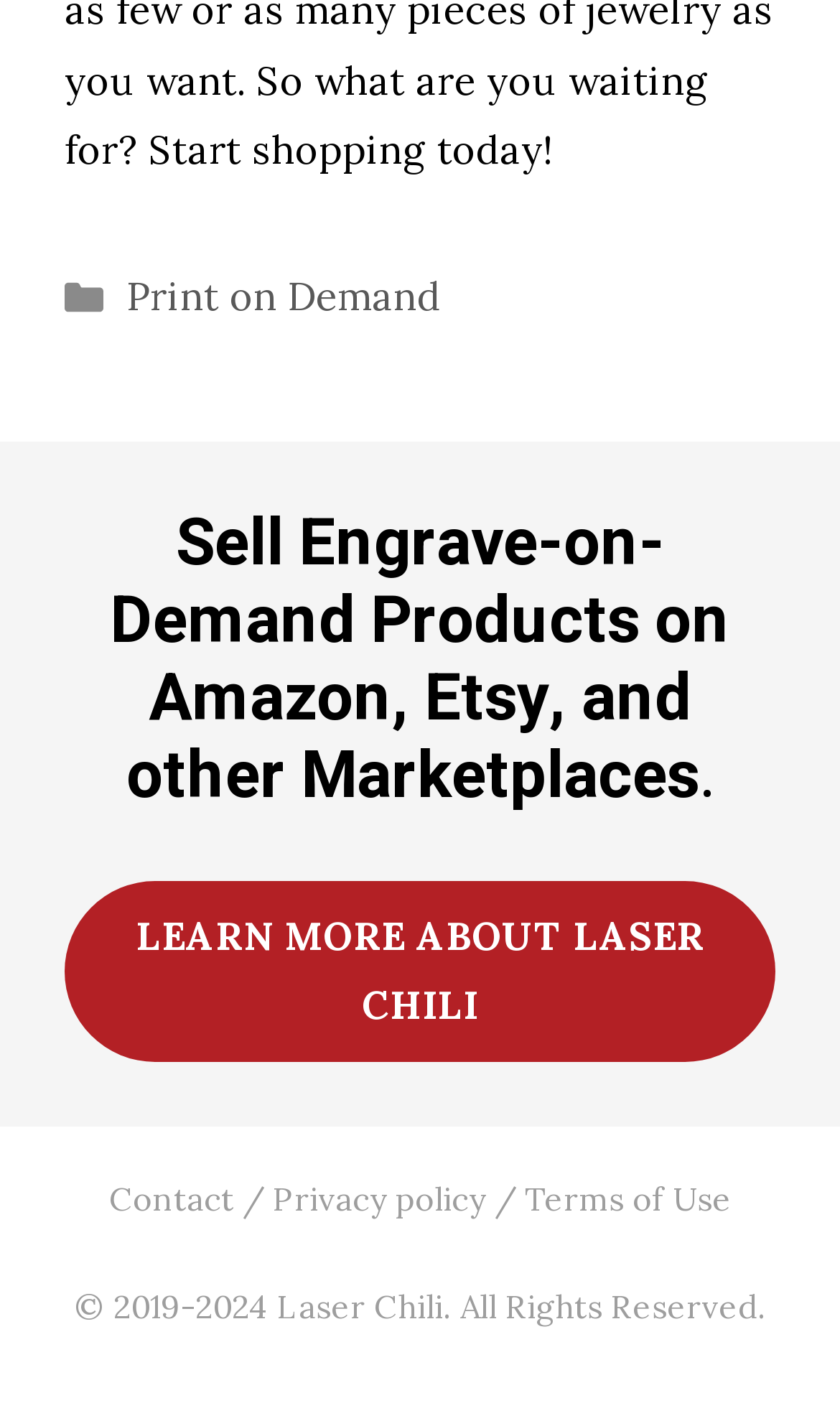Based on the image, give a detailed response to the question: What is the company name?

I found the company name 'Laser Chili' in the footer section of the webpage, where it is mentioned as a link and also as a part of the copyright information.